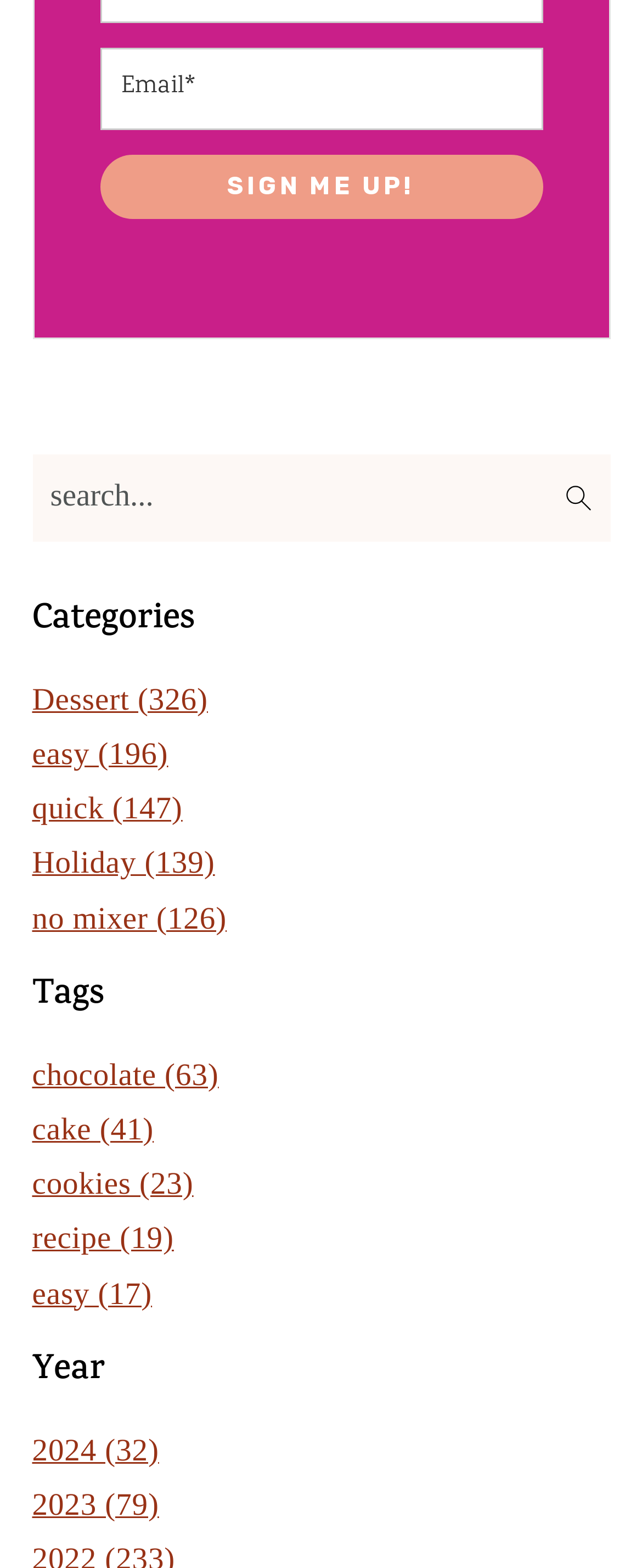How many links are under the 'Categories' heading?
Based on the content of the image, thoroughly explain and answer the question.

I counted the number of links under the 'Categories' heading, which are 'Dessert', 'easy', 'quick', 'Holiday', and 'no mixer'. Therefore, there are 5 links under the 'Categories' heading.